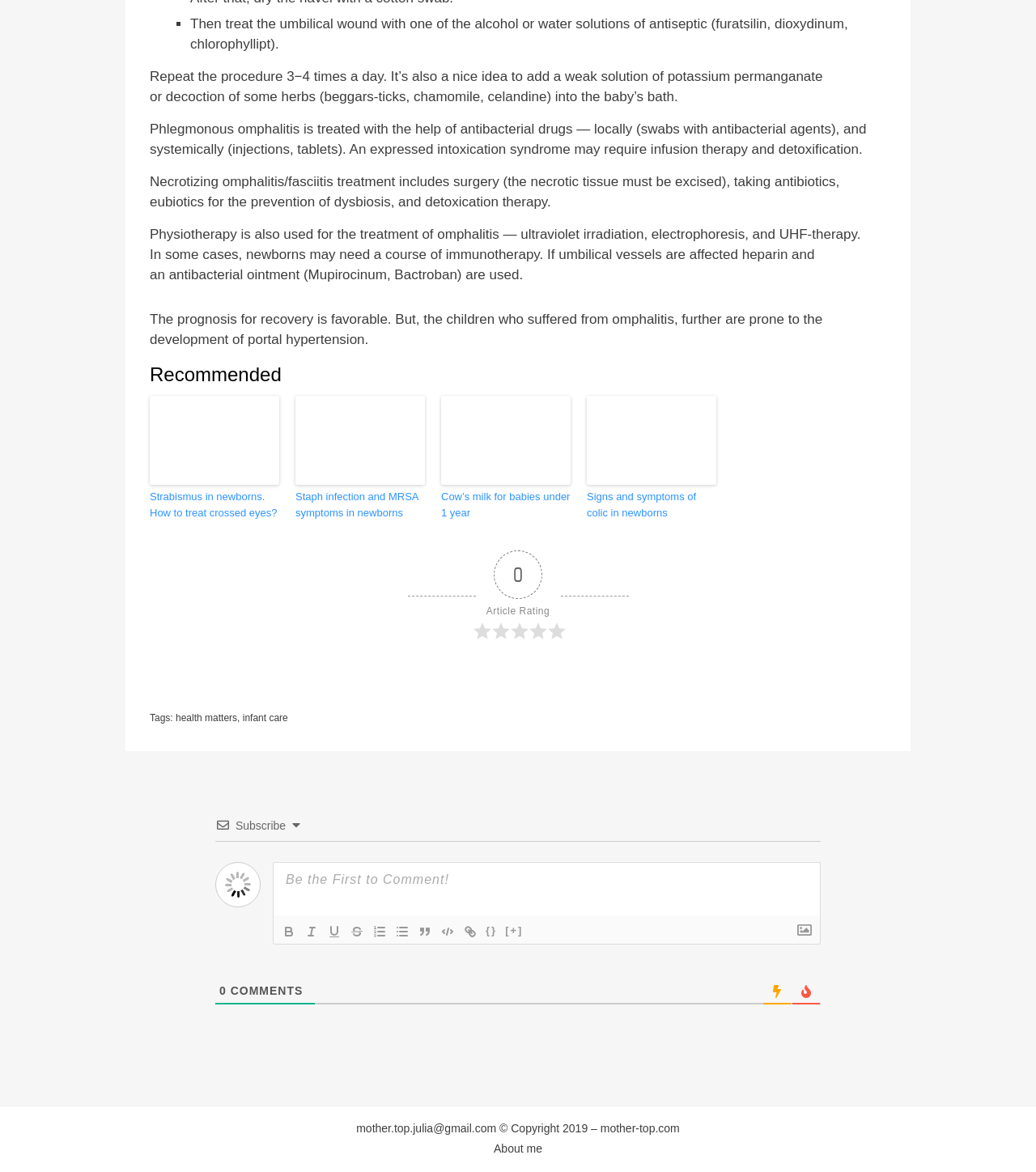Determine the bounding box coordinates of the target area to click to execute the following instruction: "Subscribe to the newsletter."

[0.227, 0.699, 0.276, 0.71]